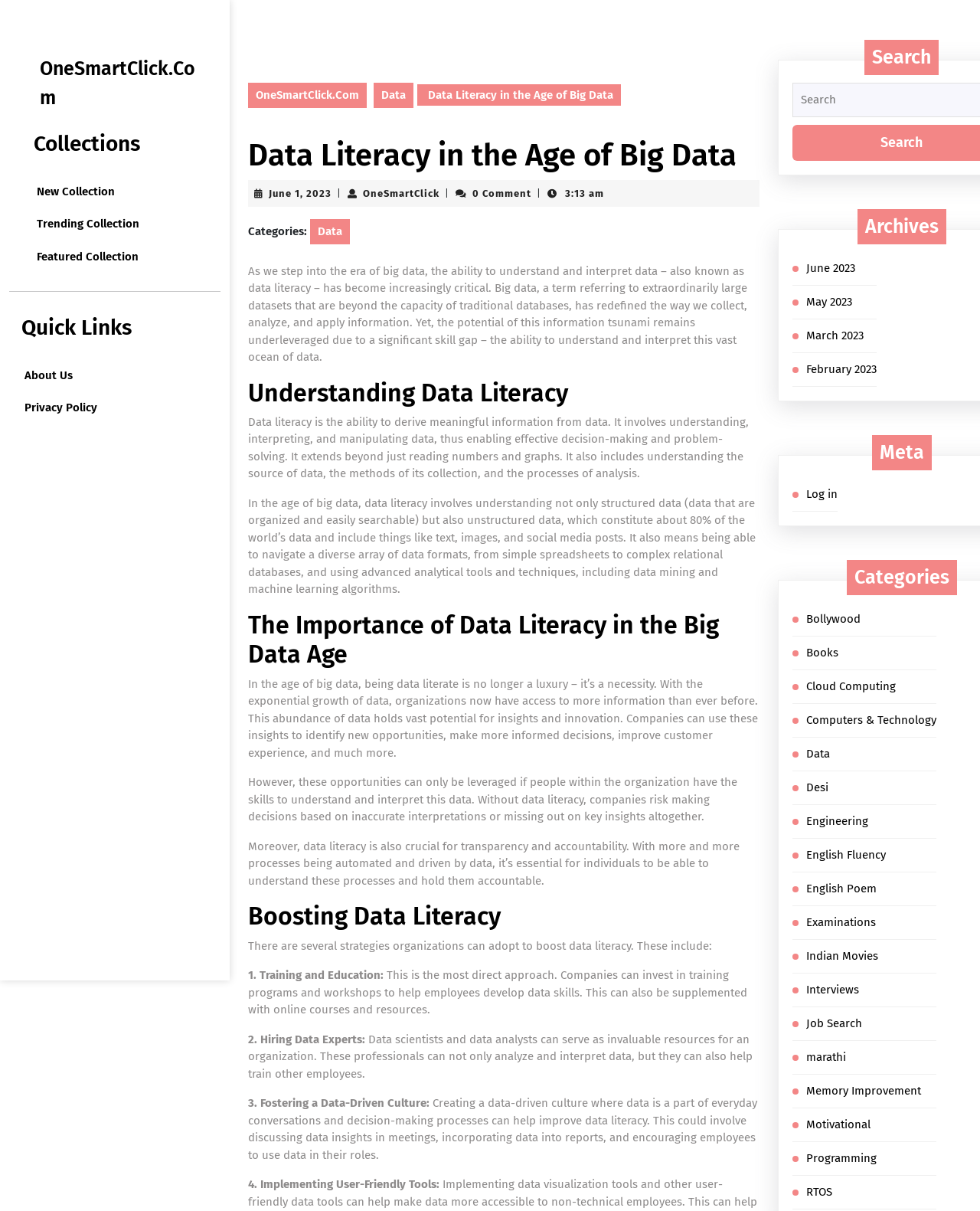Based on the element description: "Trending Collection", identify the bounding box coordinates for this UI element. The coordinates must be four float numbers between 0 and 1, listed as [left, top, right, bottom].

[0.022, 0.171, 0.225, 0.198]